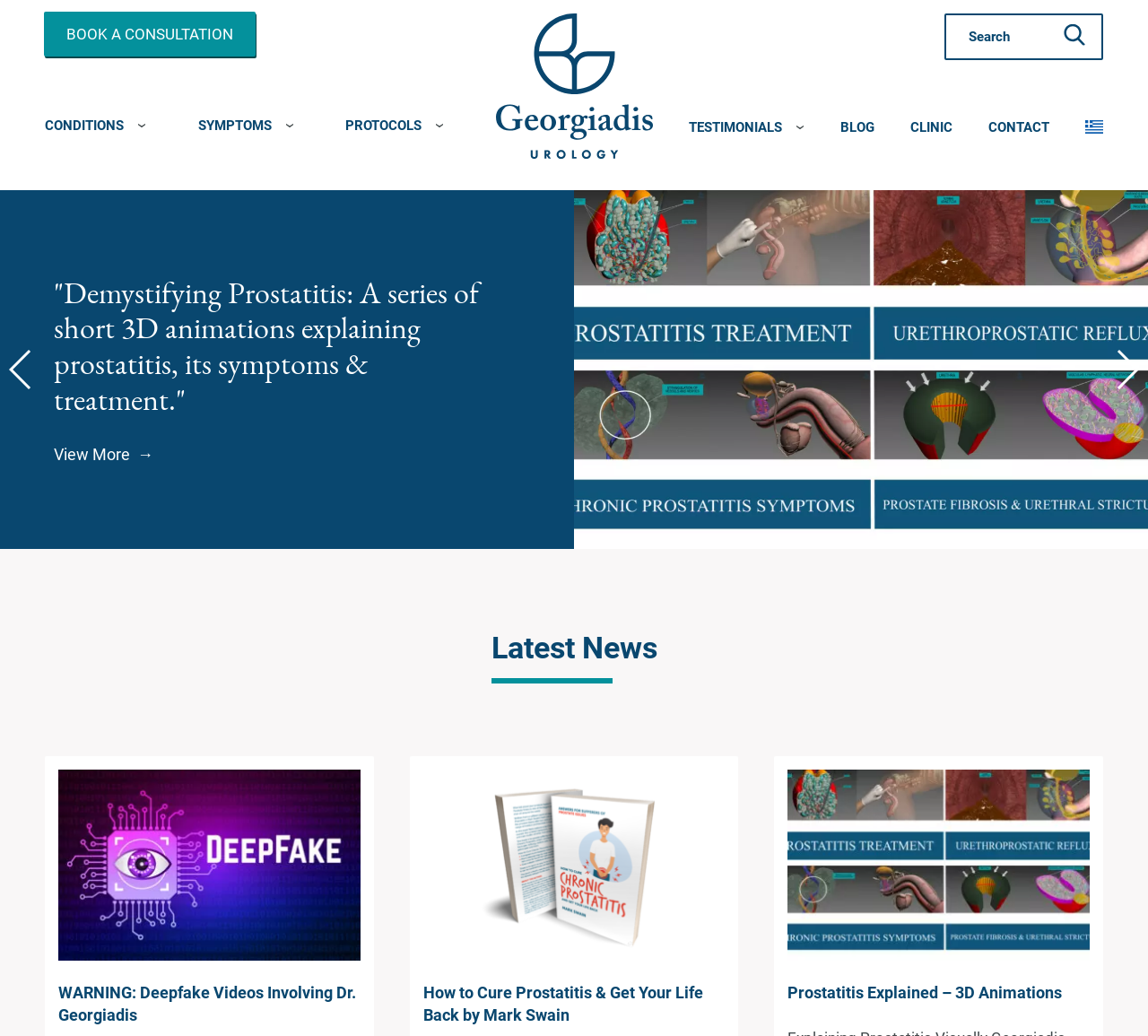Create an elaborate caption that covers all aspects of the webpage.

This webpage is about a clinic specializing in Prostatitis and Cystitis treatment, with over 30 years of experience. At the top, there are several links, including "BOOK A CONSULTATION", "CONDITIONS", "SYMPTOMS", "PROTOCOLS", and the clinic's name "georgiadis" with a corresponding image. A search bar is located on the top right, accompanied by a magnifying glass icon.

Below the top navigation, there is a section with a brief description of the clinic, "Demystifying Prostatitis: A series of short 3D animations explaining prostatitis, its symptoms & treatment." A "View More" link is situated below this text. To the right of this section, there is a large figure displaying a 3D animation related to prostatitis treatment.

Further down, there is a "Latest News" section, featuring three articles with images. The first article is about deepfake videos involving Dr. Georgiadis, the second is about a book titled "How to Cure Prostatitis & Get Your Life Back", and the third is about prostatitis treatment videos in 3D animation.

On the top navigation bar, there are additional links, including "TESTIMONIALS", "BLOG", "CLINIC", "CONTACT", and a language option "Ελληνικά" with a corresponding flag icon.